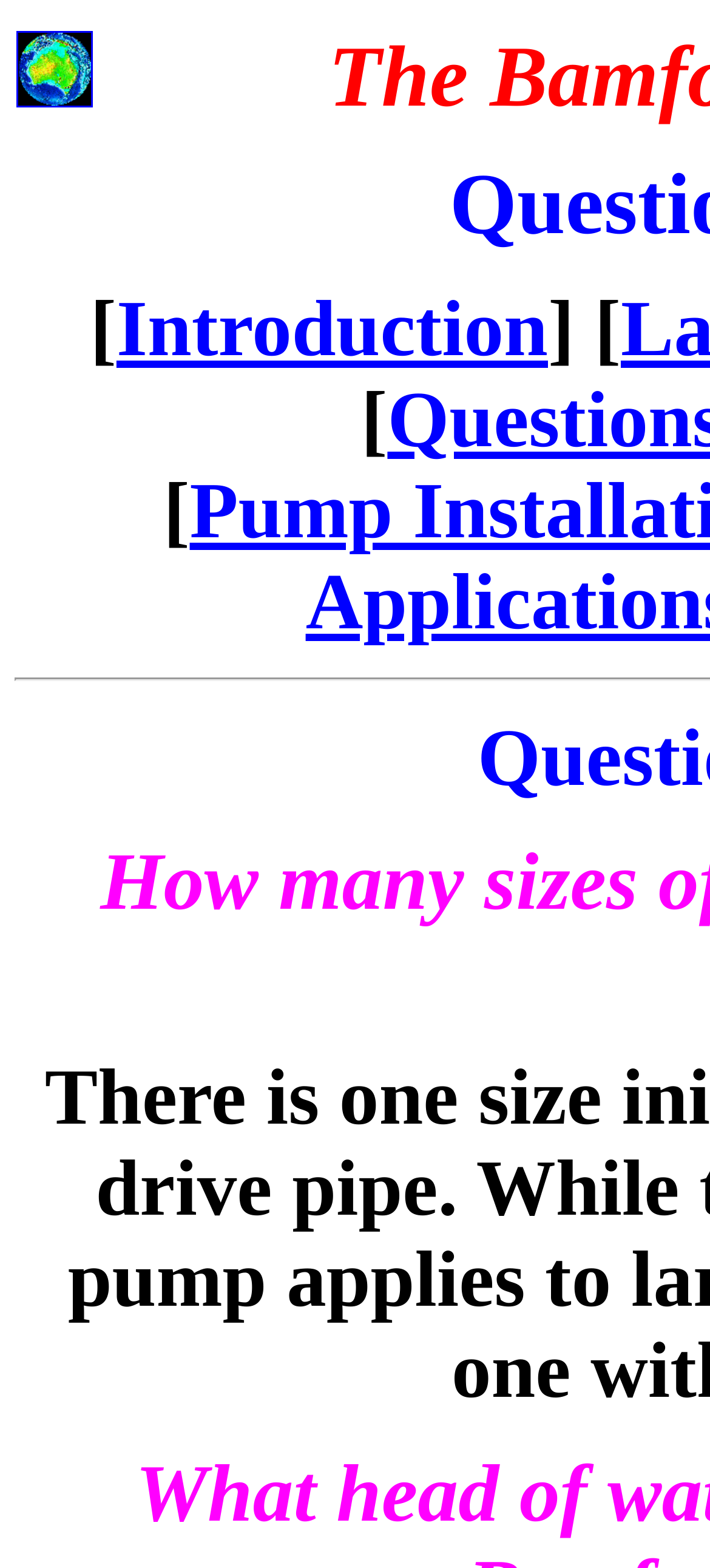Predict the bounding box for the UI component with the following description: "Introduction".

[0.164, 0.182, 0.772, 0.238]